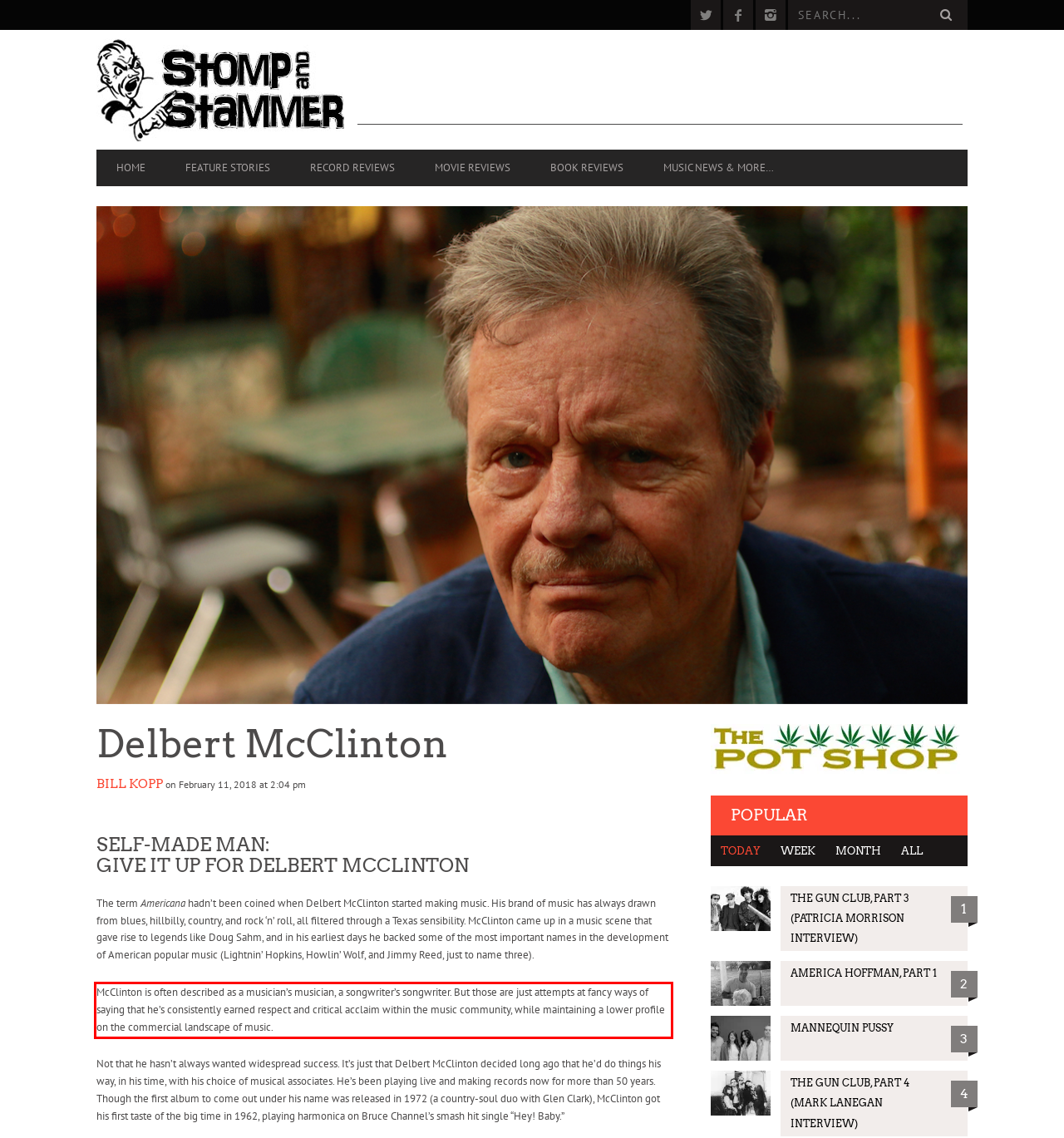You are given a screenshot of a webpage with a UI element highlighted by a red bounding box. Please perform OCR on the text content within this red bounding box.

McClinton is often described as a musician’s musician, a songwriter’s songwriter. But those are just attempts at fancy ways of saying that he’s consistently earned respect and critical acclaim within the music community, while maintaining a lower profile on the commercial landscape of music.